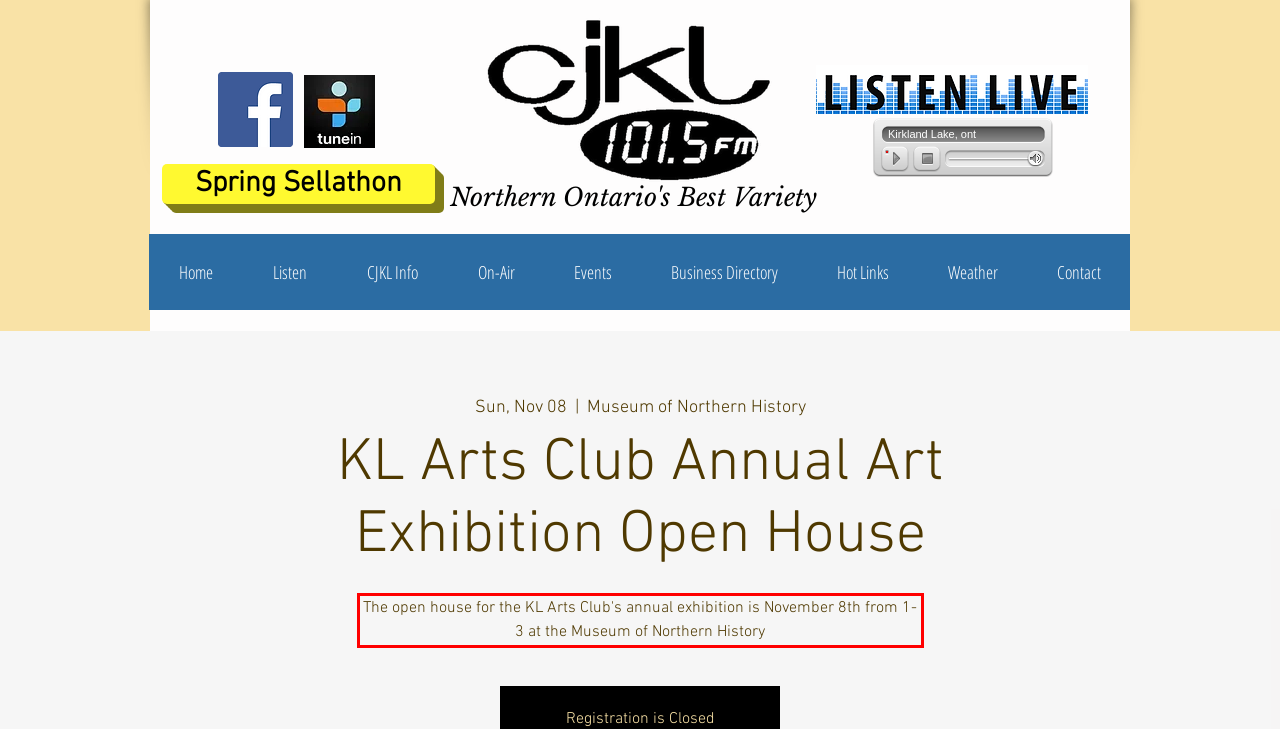Please analyze the screenshot of a webpage and extract the text content within the red bounding box using OCR.

The open house for the KL Arts Club's annual exhibition is November 8th from 1-3 at the Museum of Northern History